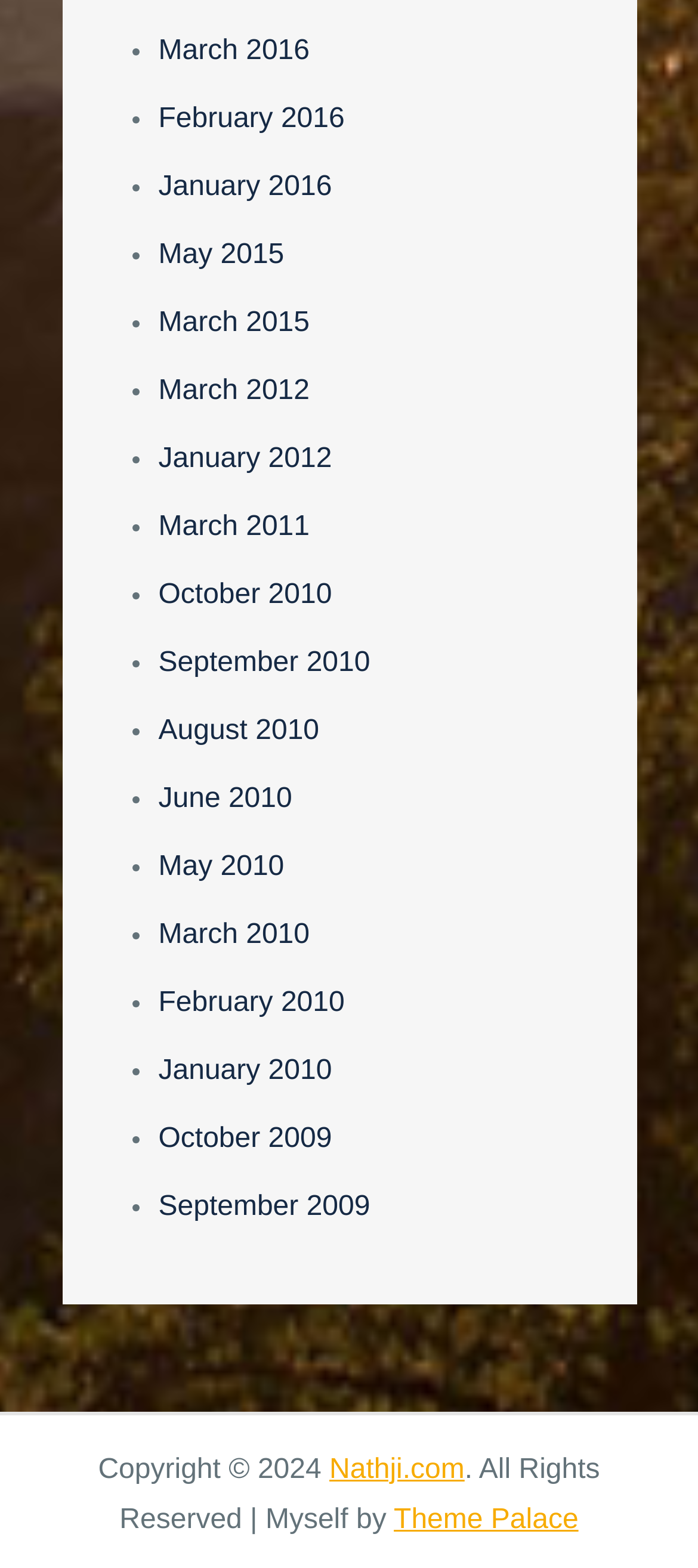Answer the question below using just one word or a short phrase: 
What is the primary purpose of this webpage?

Archive blog posts